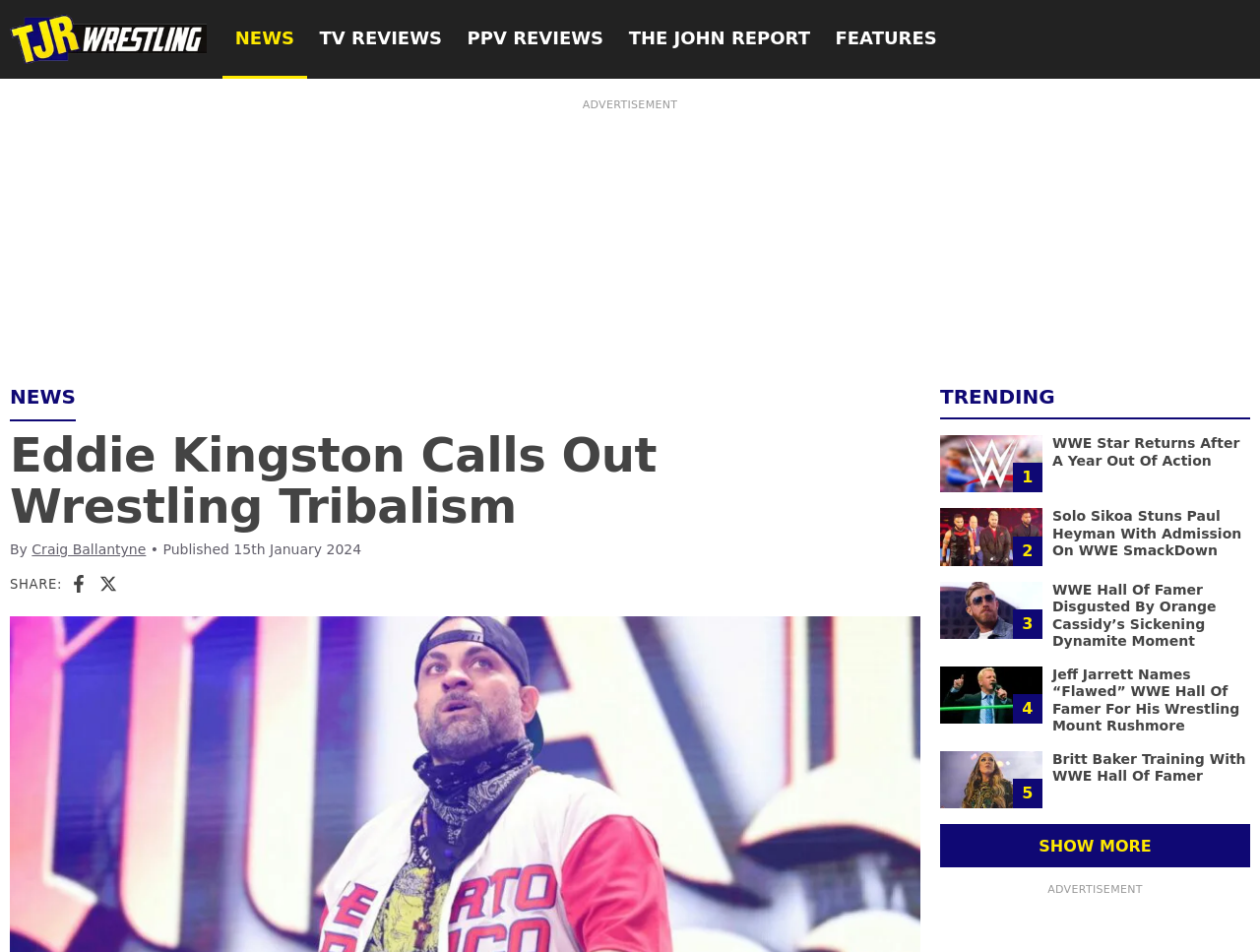Using the information in the image, could you please answer the following question in detail:
What is the topic of the main article on this webpage?

The main article on this webpage is about Eddie Kingston, as indicated by the heading 'Eddie Kingston Calls Out Wrestling Tribalism' and the accompanying text.